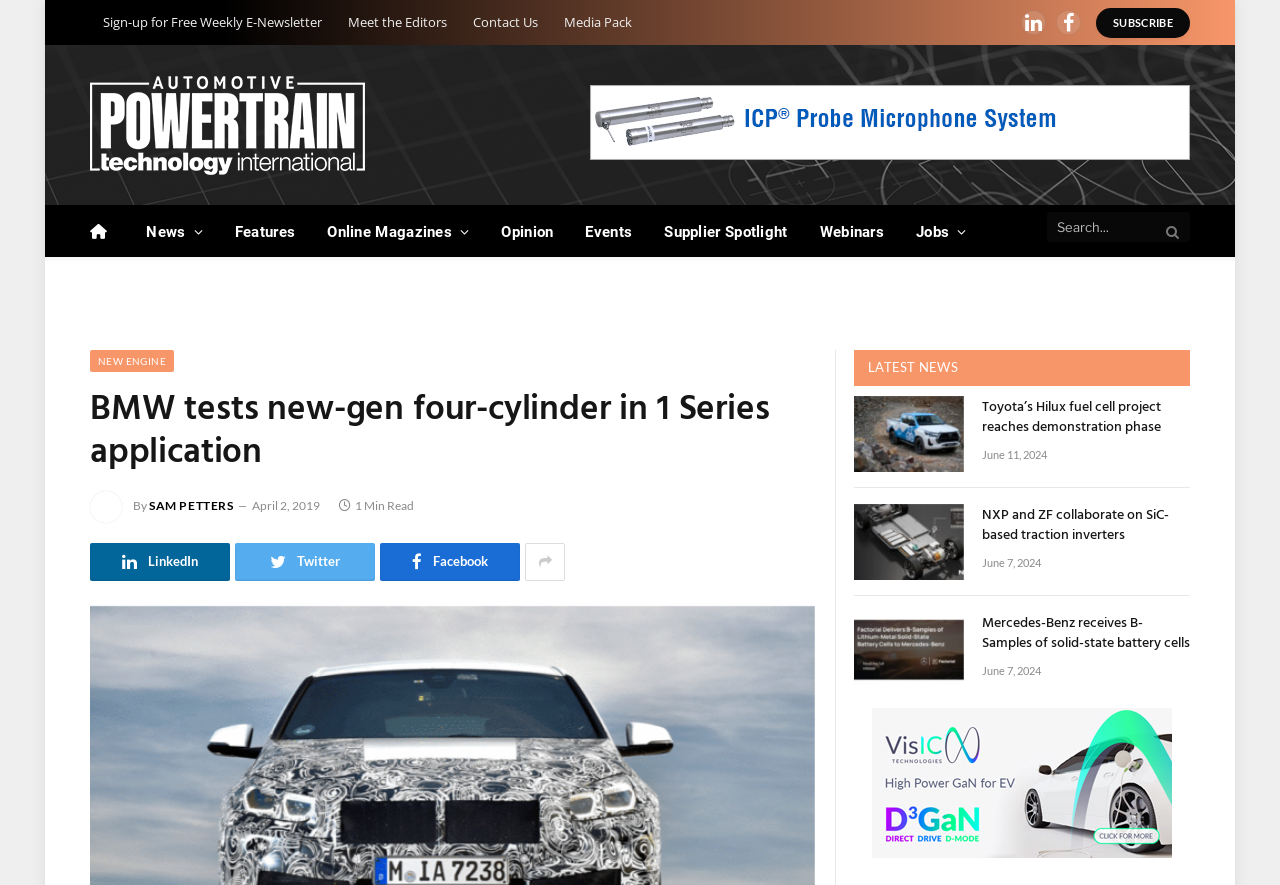Please identify the bounding box coordinates of the area I need to click to accomplish the following instruction: "Read the latest news about Toyota's Hilux project".

[0.667, 0.447, 0.753, 0.533]